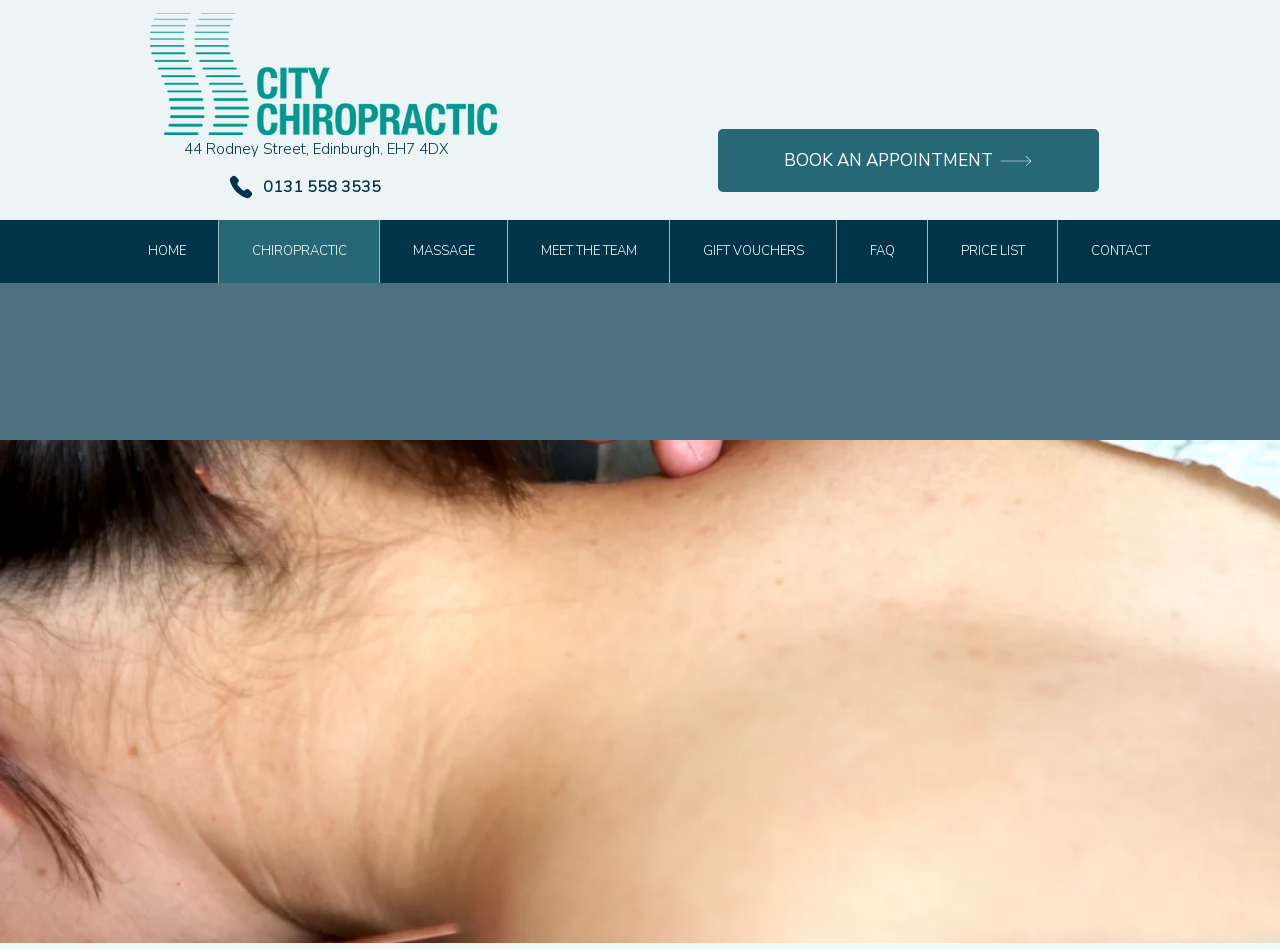What is the phone number of City Chiropractic?
Identify the answer in the screenshot and reply with a single word or phrase.

0131 558 3535